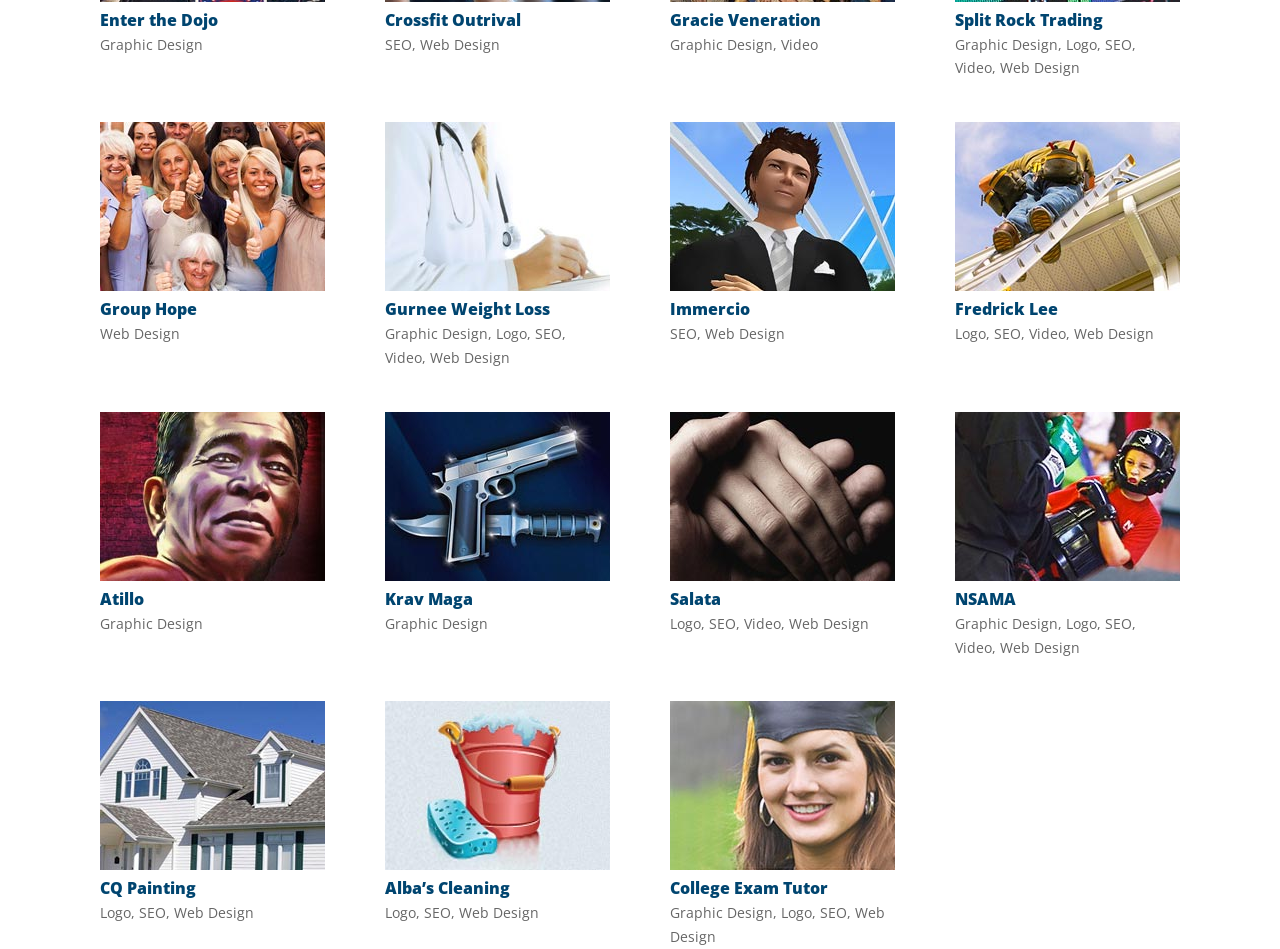Give a succinct answer to this question in a single word or phrase: 
What is the most common service offered by these projects?

Graphic Design